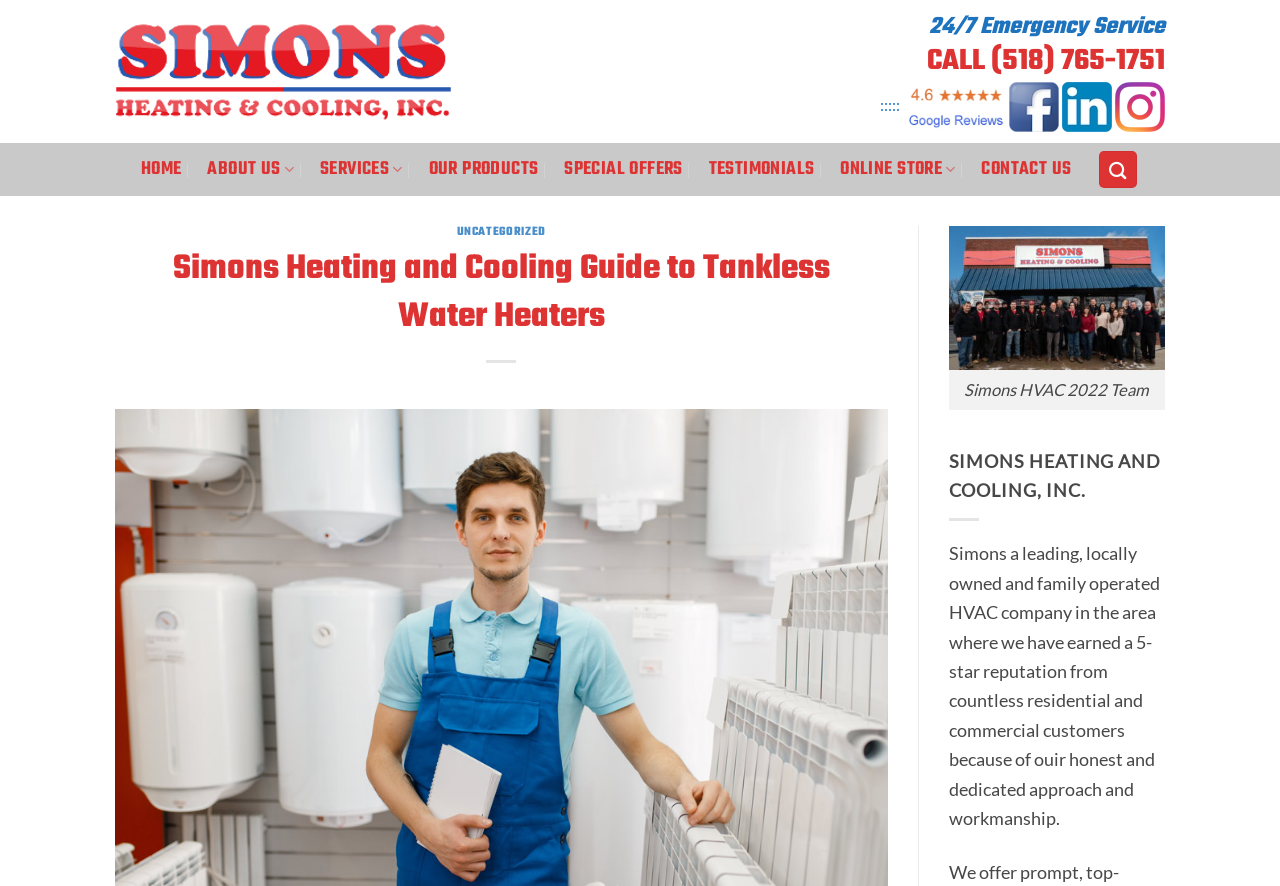What is the phone number for emergency service?
Could you answer the question in a detailed manner, providing as much information as possible?

I found the phone number by looking at the top-right corner of the webpage, where I saw the heading '24/7 Emergency Service' and the link 'CALL (518) 765-1751'.